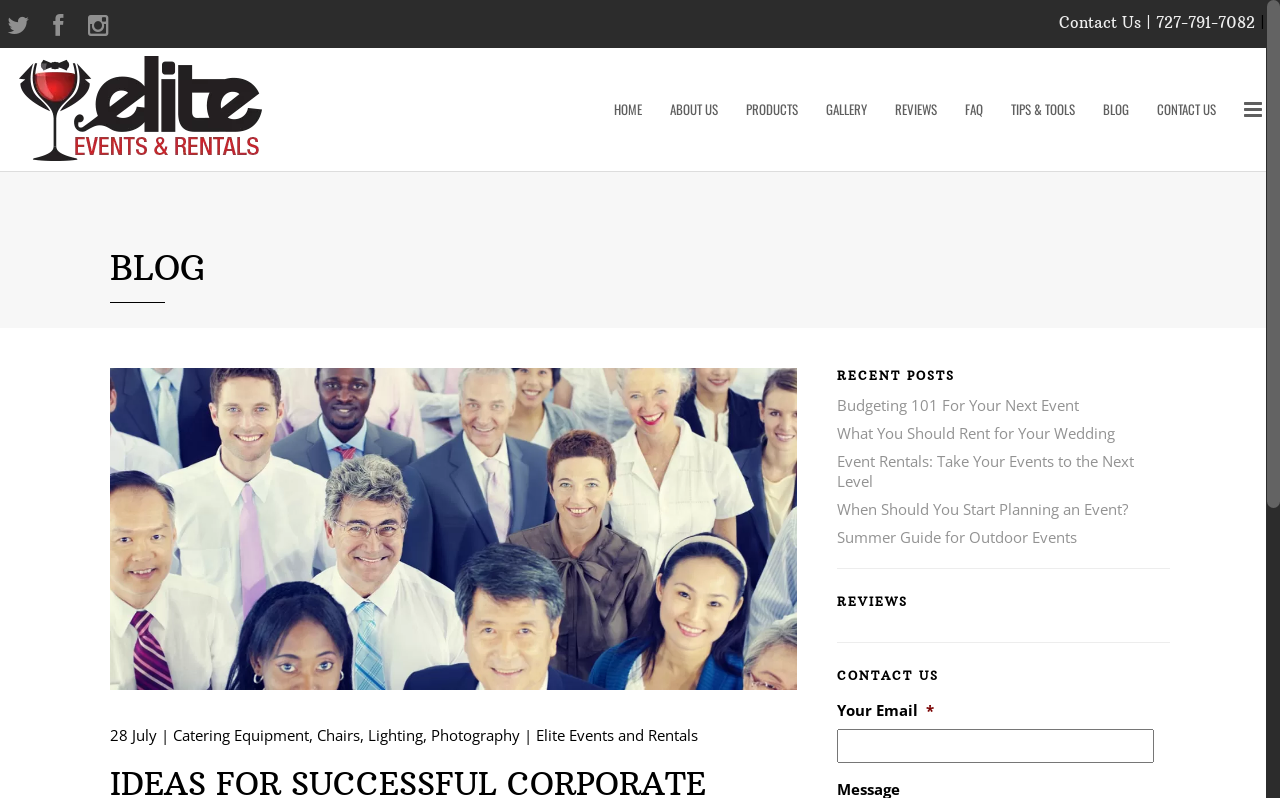Please find and report the bounding box coordinates of the element to click in order to perform the following action: "Read the blog". The coordinates should be expressed as four float numbers between 0 and 1, in the format [left, top, right, bottom].

[0.086, 0.461, 0.622, 0.865]